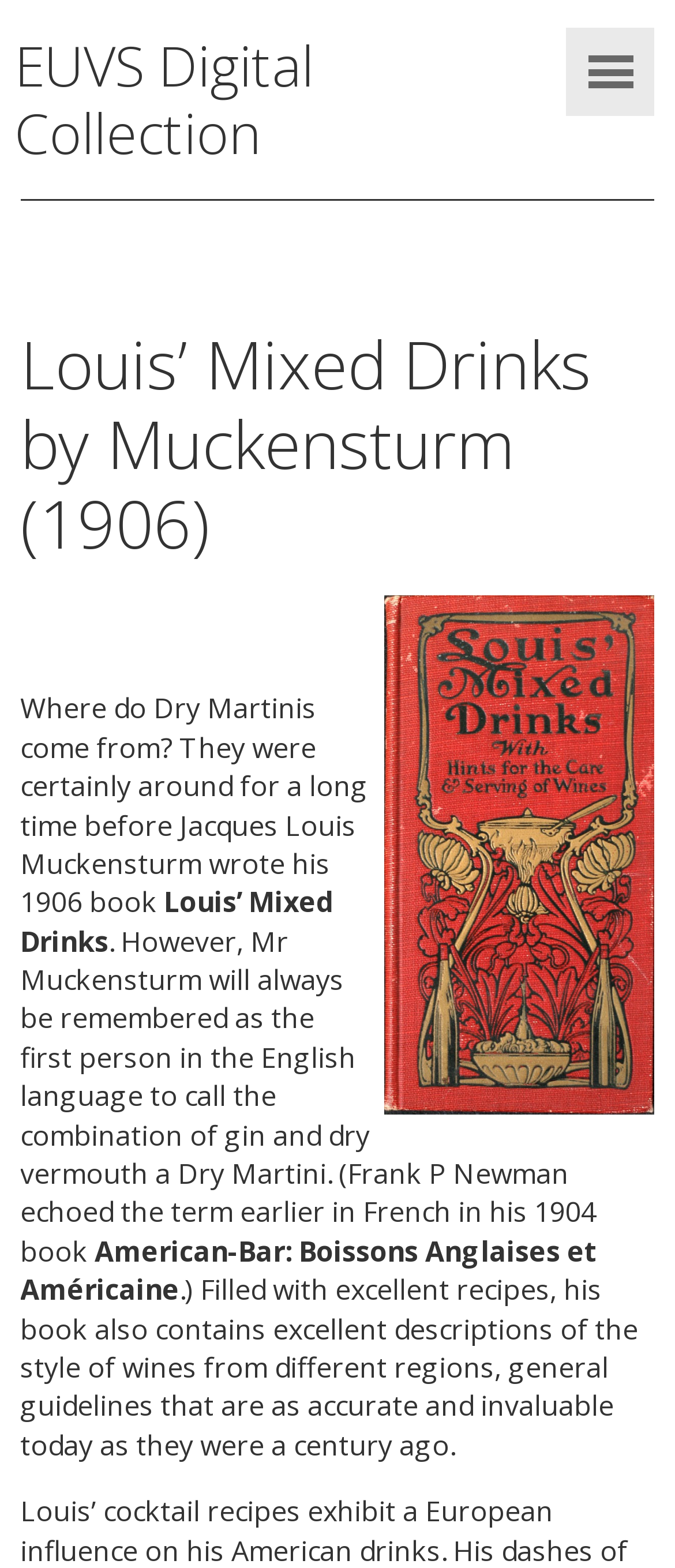What is the name of the book author?
Use the image to give a comprehensive and detailed response to the question.

The answer can be found in the StaticText element that says 'Where do Dry Martinis come from? They were certainly around for a long time before Jacques Louis Muckensturm wrote his 1906 book'. This text mentions the author's name, Jacques Louis Muckensturm.